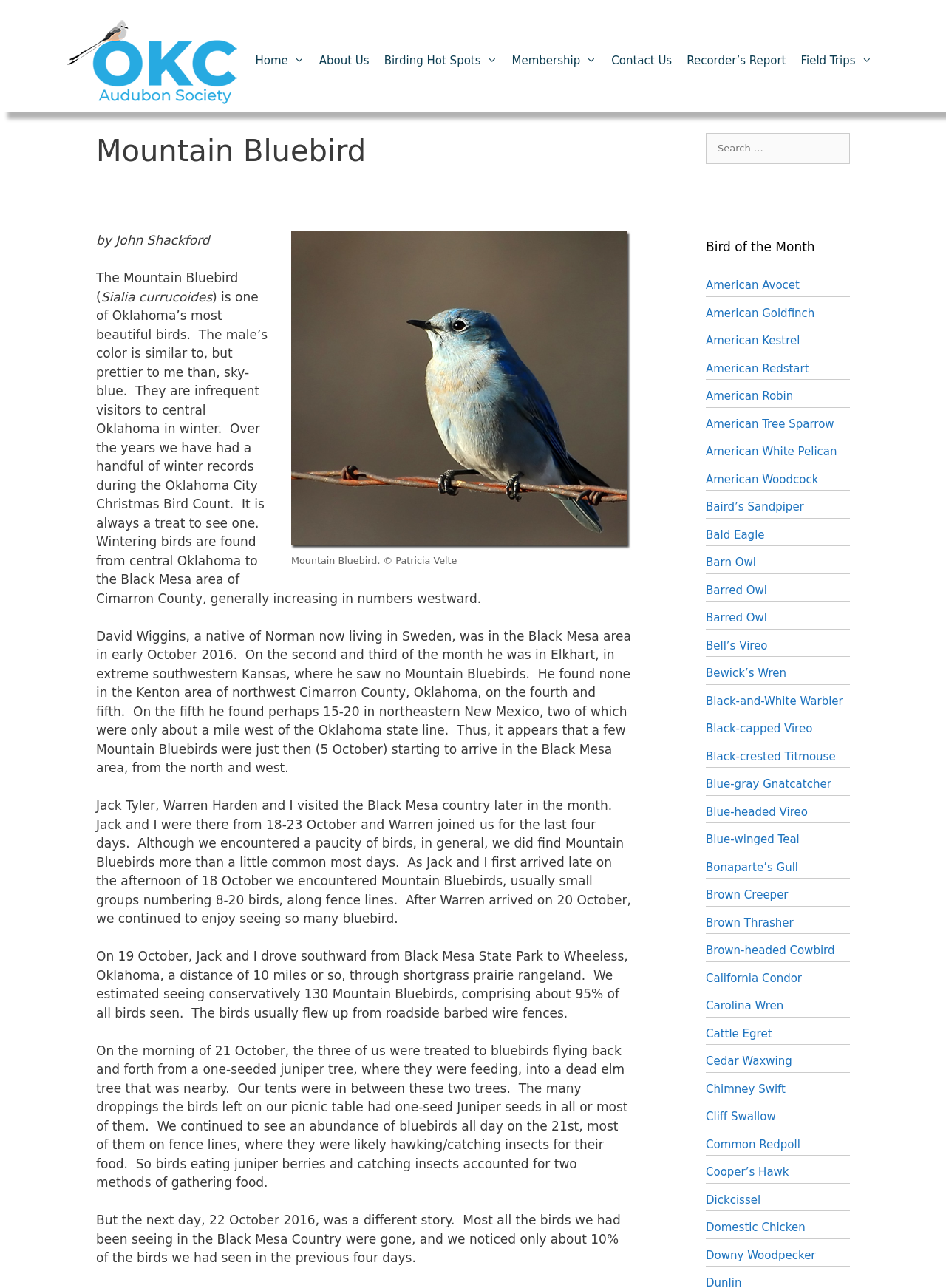Determine the bounding box coordinates of the UI element that matches the following description: "Home". The coordinates should be four float numbers between 0 and 1 in the format [left, top, right, bottom].

[0.262, 0.032, 0.329, 0.063]